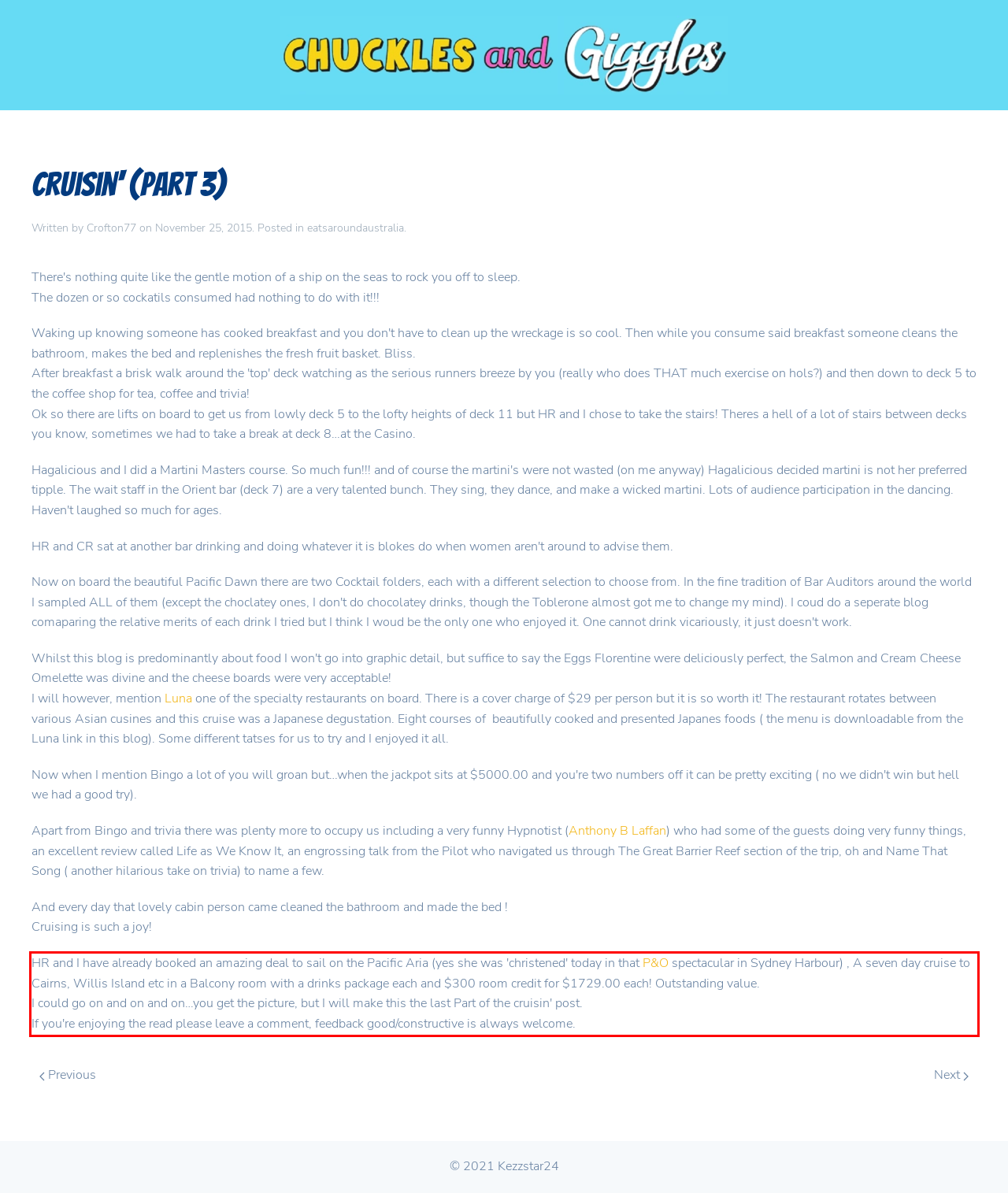Using the provided webpage screenshot, recognize the text content in the area marked by the red bounding box.

HR and I have already booked an amazing deal to sail on the Pacific Aria (yes she was 'christened' today in that P&O spectacular in Sydney Harbour) , A seven day cruise to Cairns, Willis Island etc in a Balcony room with a drinks package each and $300 room credit for $1729.00 each! Outstanding value. I could go on and on and on…you get the picture, but I will make this the last Part of the cruisin' post. If you're enjoying the read please leave a comment, feedback good/constructive is always welcome.